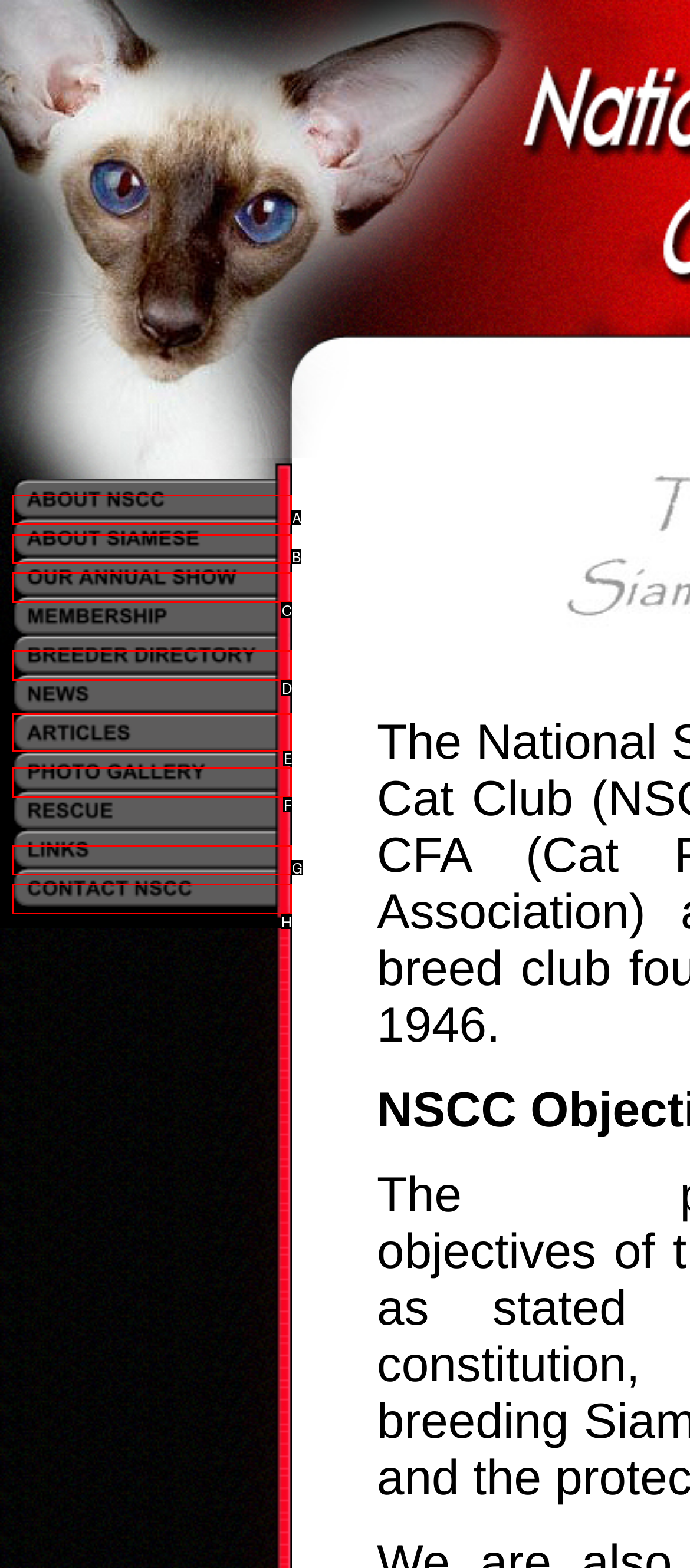From the given options, tell me which letter should be clicked to complete this task: visit PHOTO GALLERY
Answer with the letter only.

E